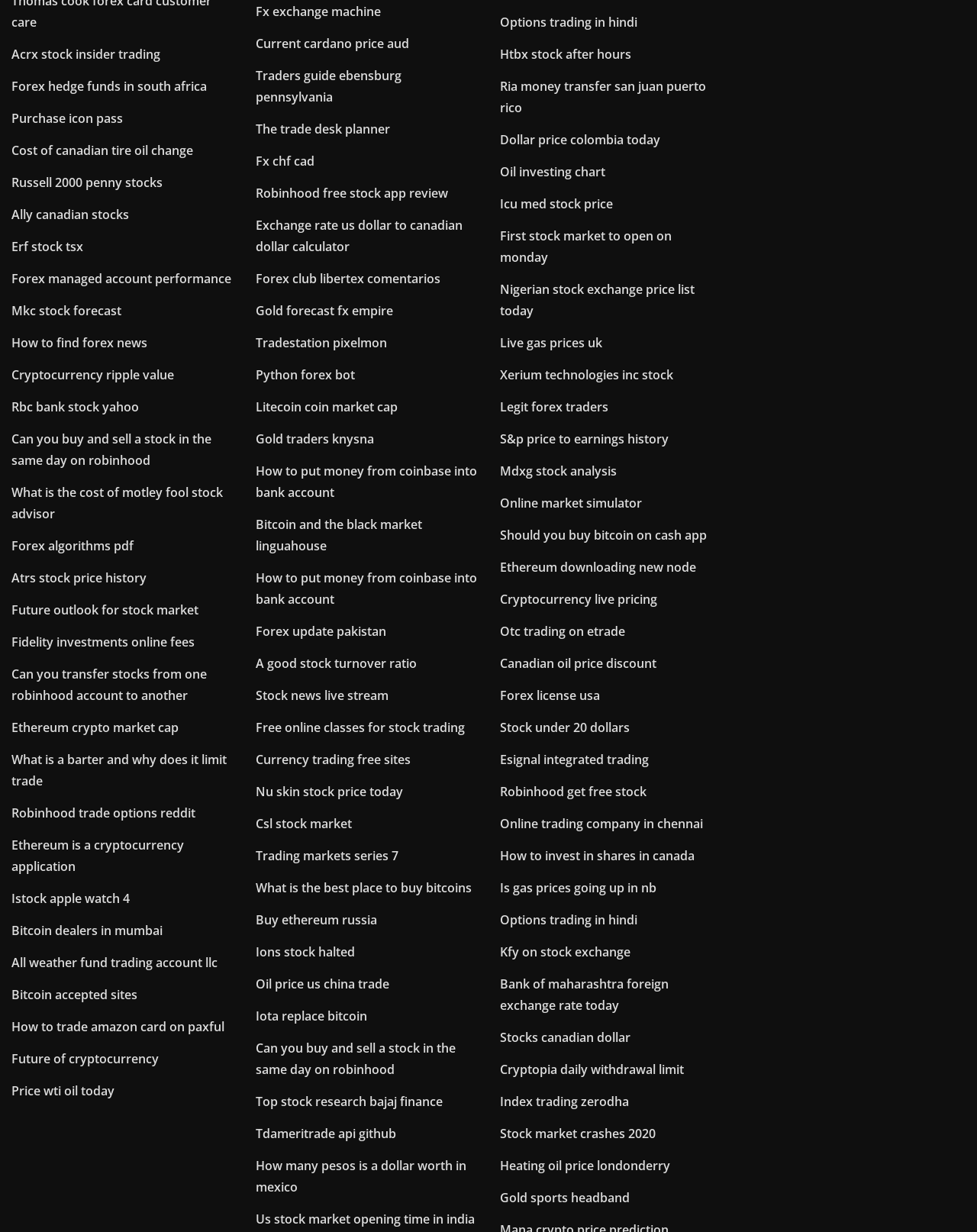What is the topic of the links on this webpage?
Look at the screenshot and respond with one word or a short phrase.

Finance and trading